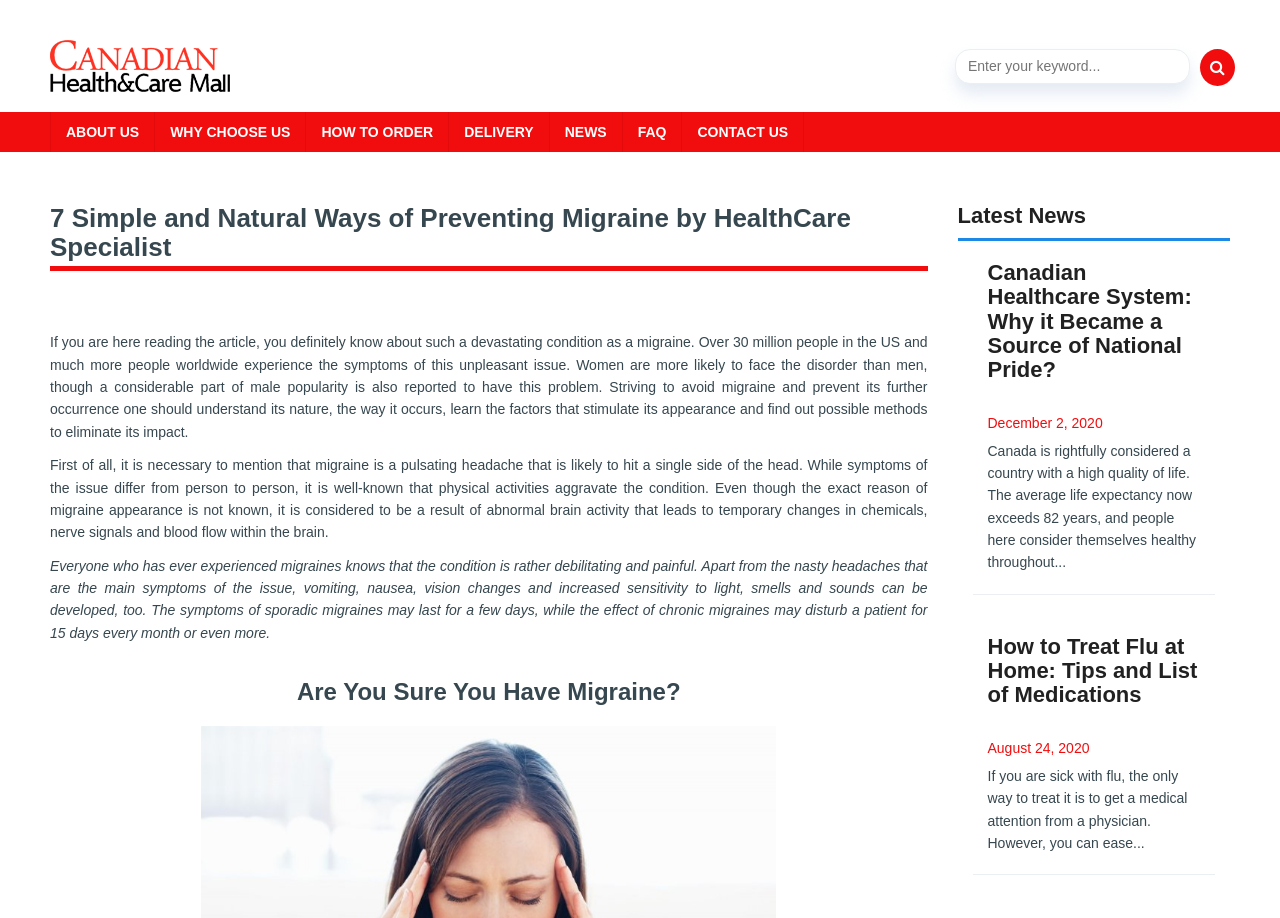Please answer the following question using a single word or phrase: What is the purpose of the search bar?

To search the website